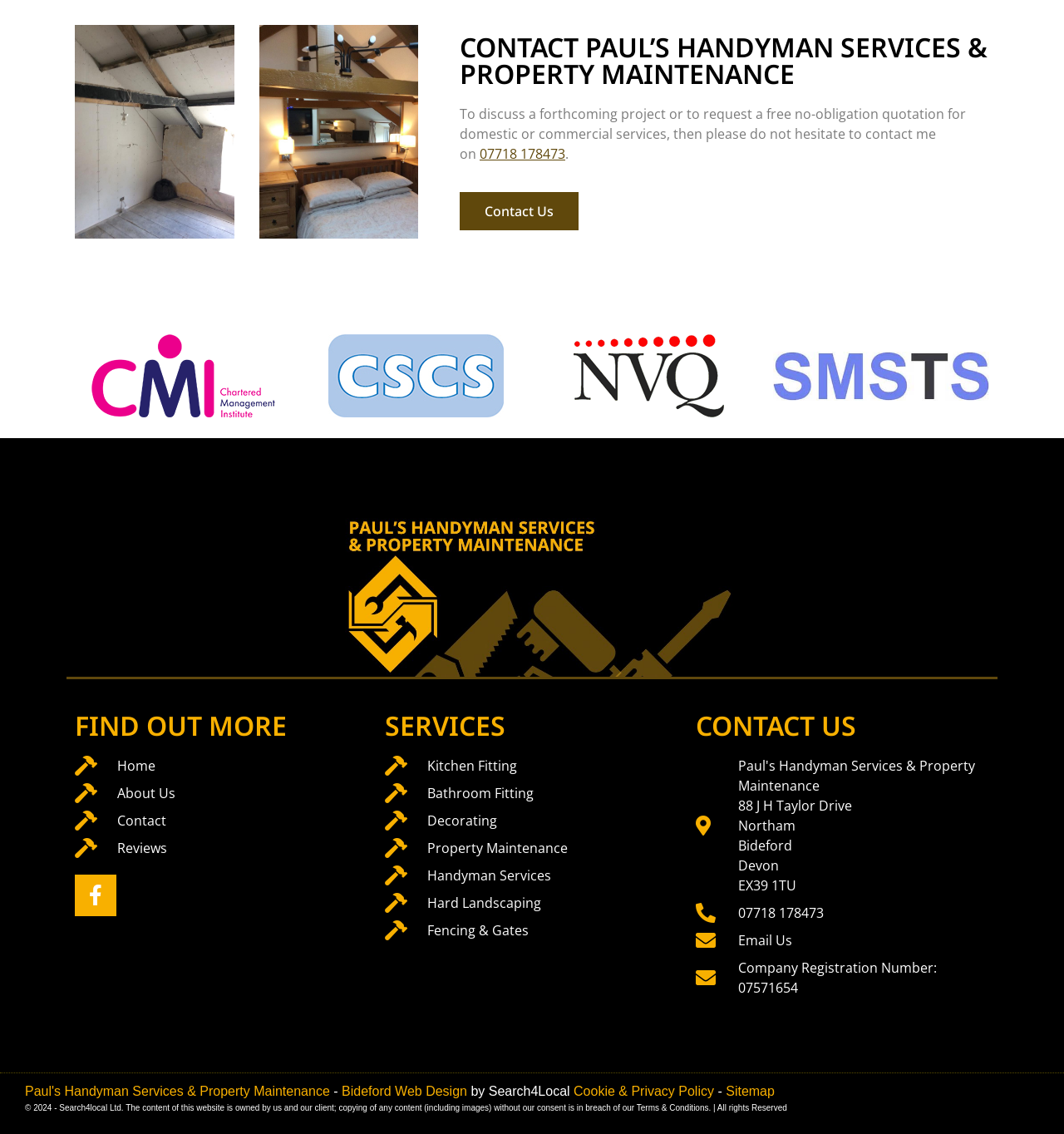Please give the bounding box coordinates of the area that should be clicked to fulfill the following instruction: "Click the 'CONTACT PAUL’S HANDYMAN SERVICES & PROPERTY MAINTENANCE' heading". The coordinates should be in the format of four float numbers from 0 to 1, i.e., [left, top, right, bottom].

[0.432, 0.03, 0.93, 0.077]